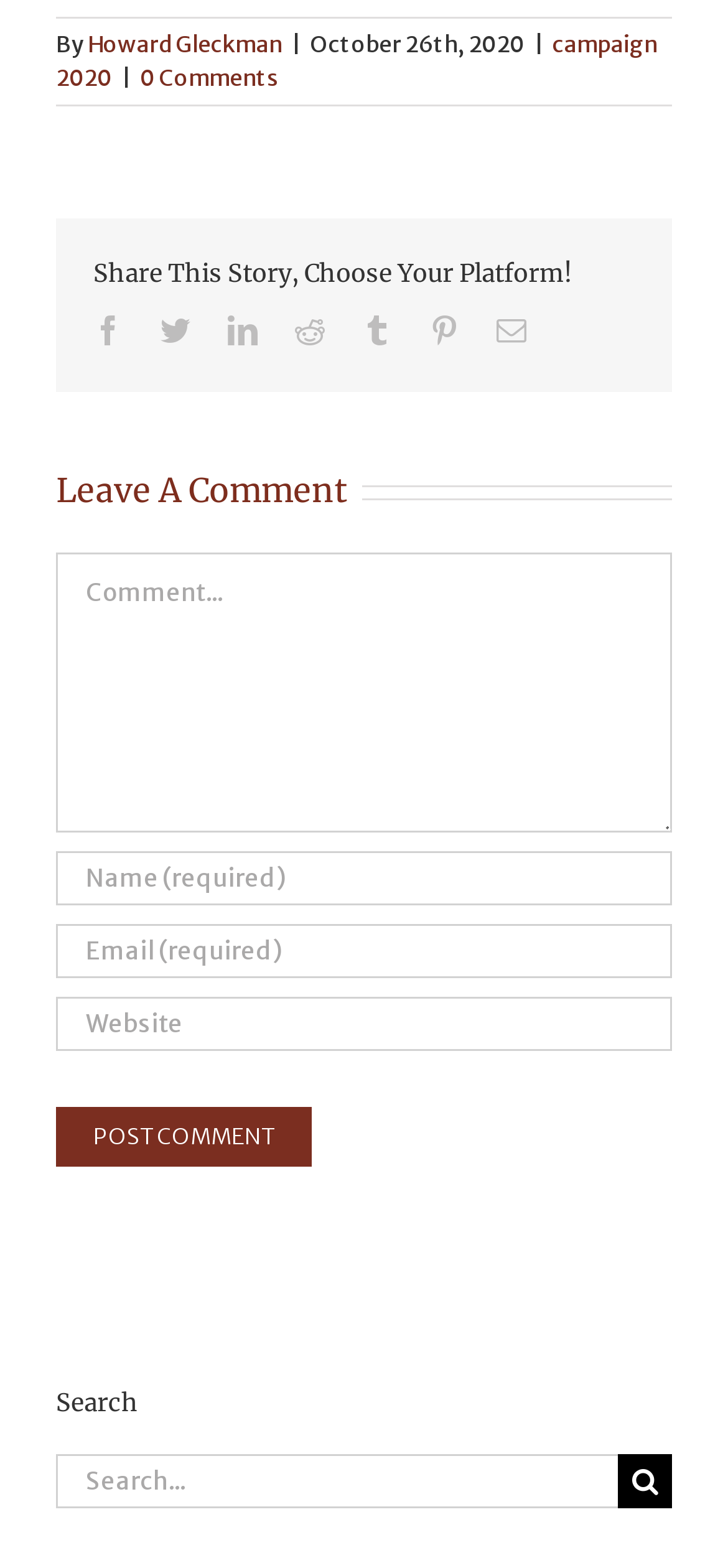Who wrote the article?
Refer to the image and give a detailed response to the question.

The author's name is mentioned at the top of the webpage, next to the 'By' label, which indicates that the article was written by Howard Gleckman.